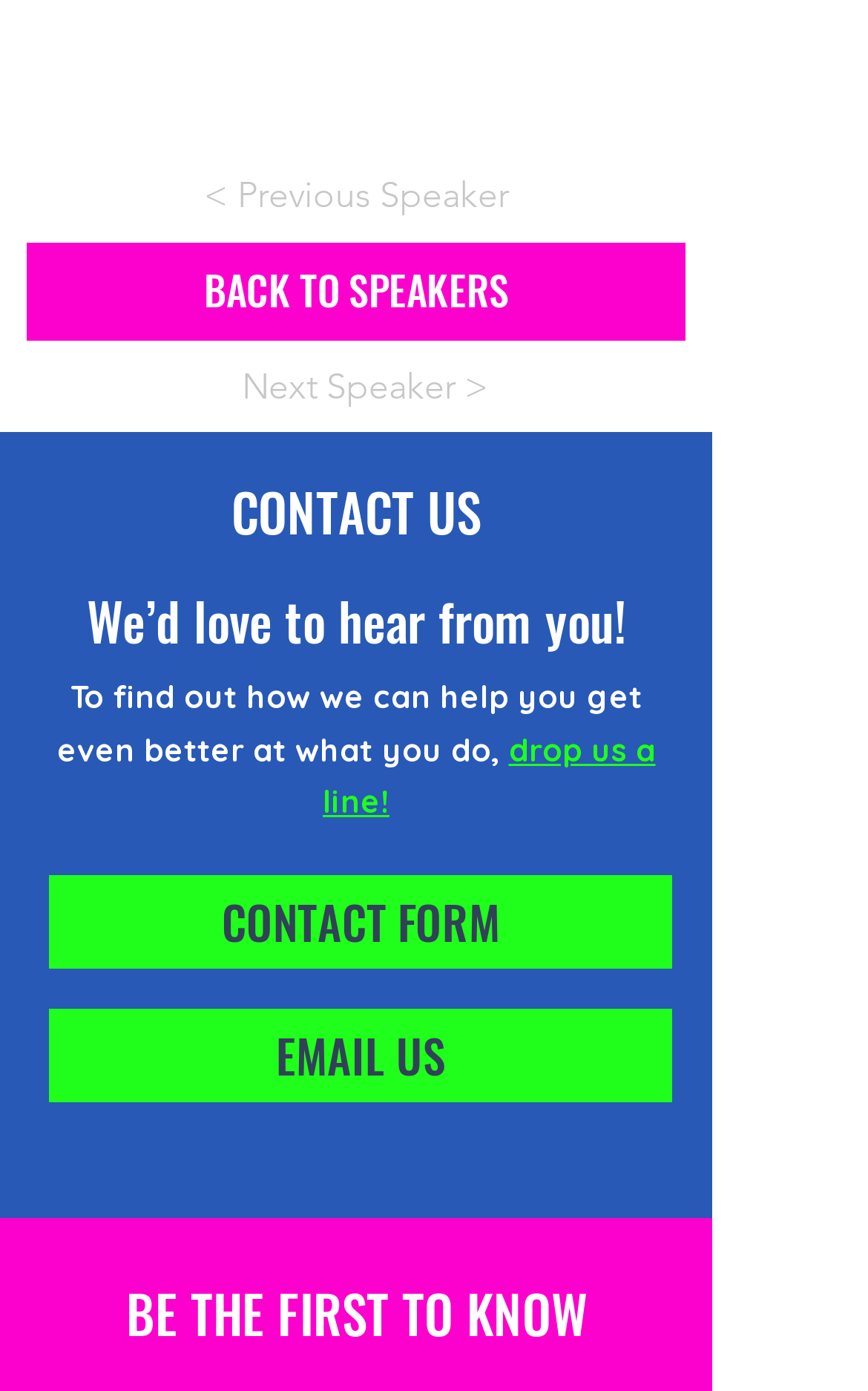How many headings are there on the webpage?
Look at the image and answer with only one word or phrase.

3